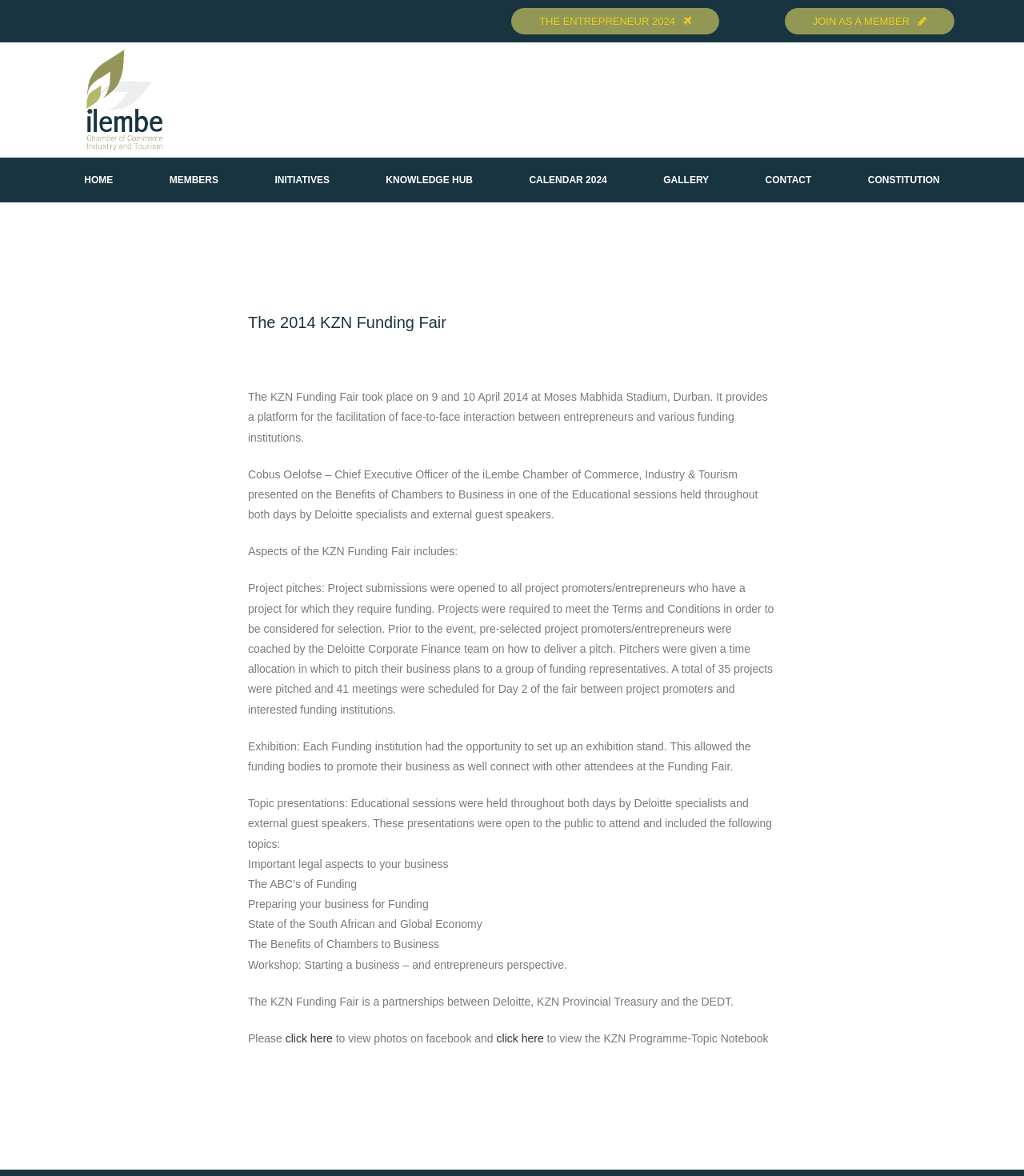Can you show the bounding box coordinates of the region to click on to complete the task described in the instruction: "Click the THE ENTREPRENEUR 2024 button"?

[0.499, 0.007, 0.702, 0.029]